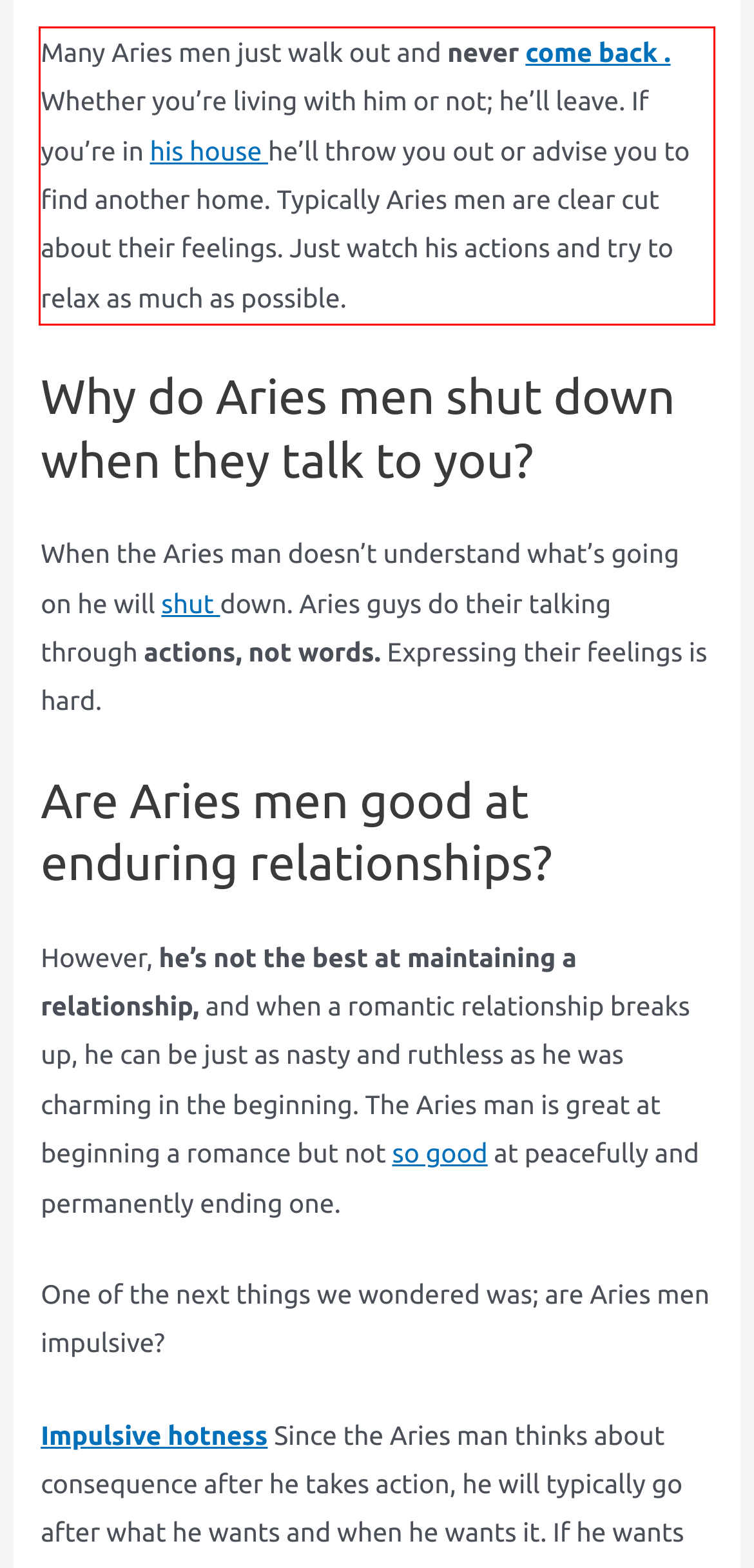Examine the webpage screenshot, find the red bounding box, and extract the text content within this marked area.

Many Aries men just walk out and never come back . Whether you’re living with him or not; he’ll leave. If you’re in his house he’ll throw you out or advise you to find another home. Typically Aries men are clear cut about their feelings. Just watch his actions and try to relax as much as possible.